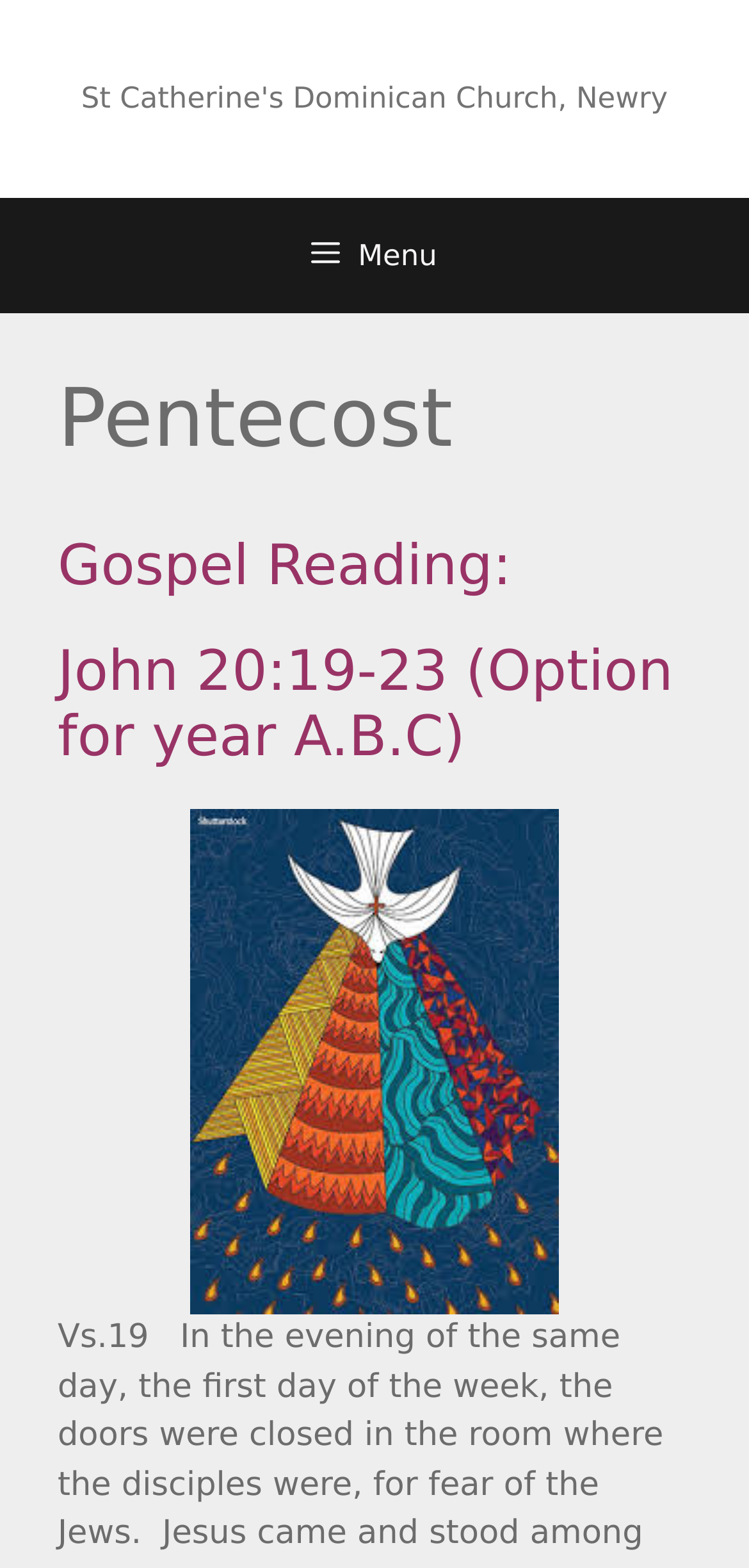Is the menu button expanded?
Refer to the screenshot and respond with a concise word or phrase.

False